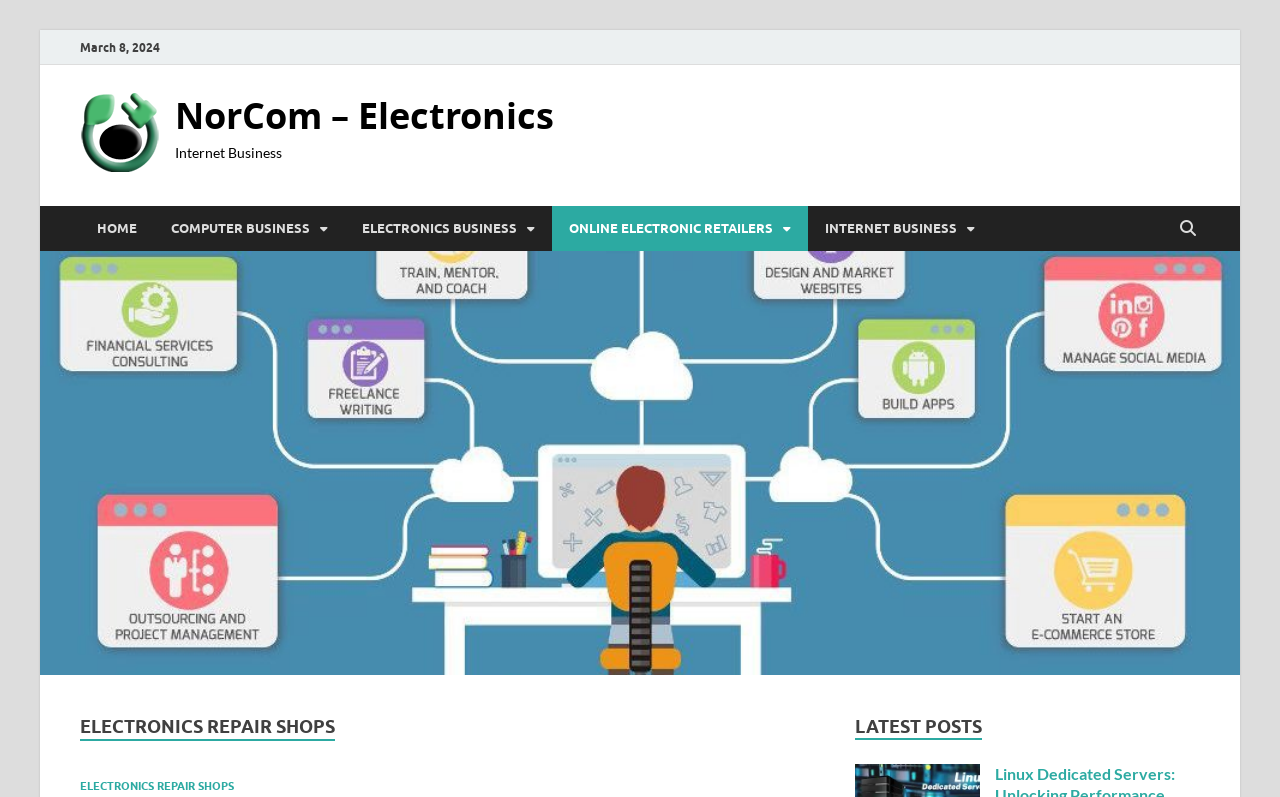Identify the bounding box of the UI component described as: "HOME".

[0.062, 0.258, 0.12, 0.315]